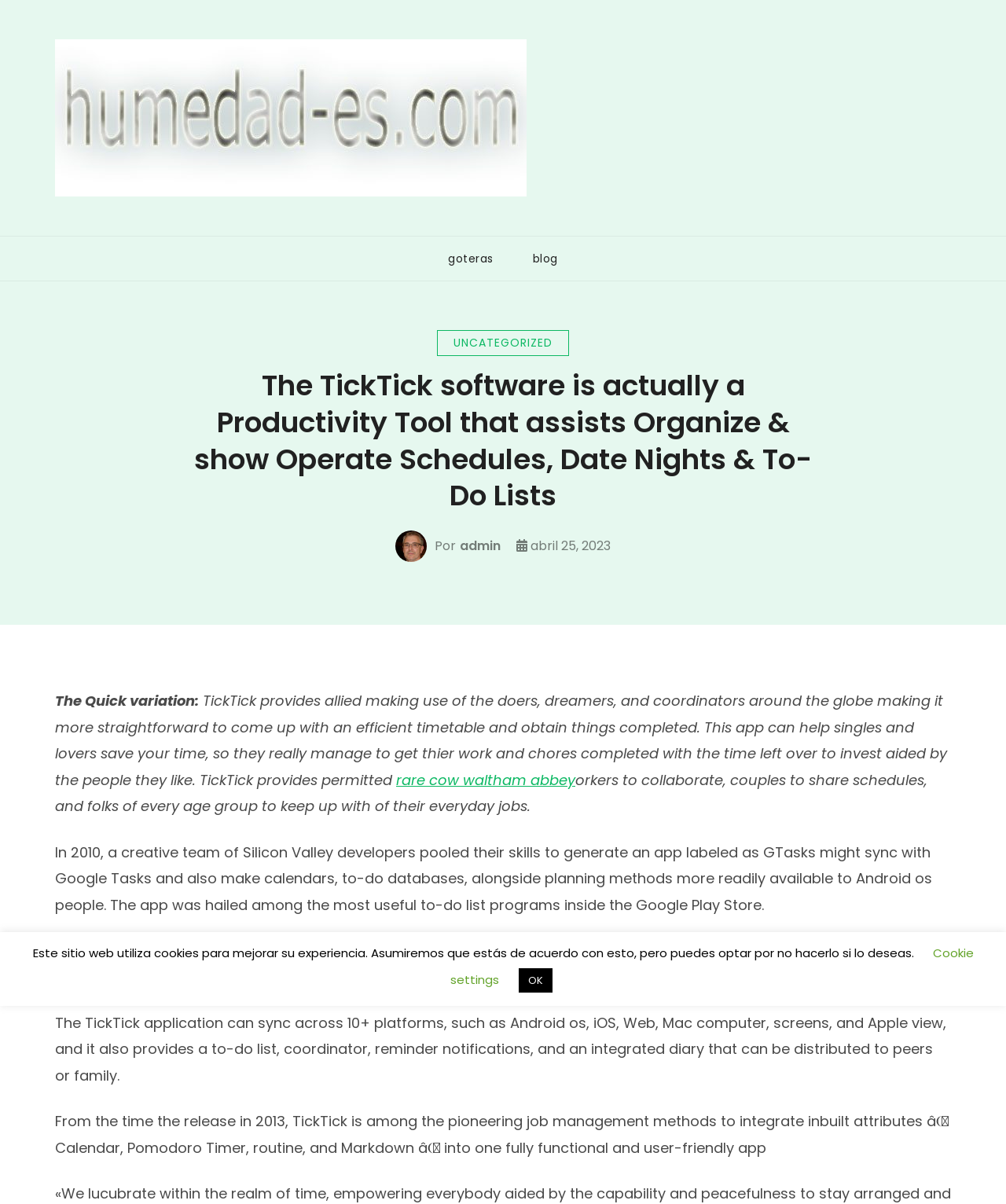Please give a succinct answer using a single word or phrase:
What features does the TickTick application integrate?

Calendar, Pomodoro Timer, etc.